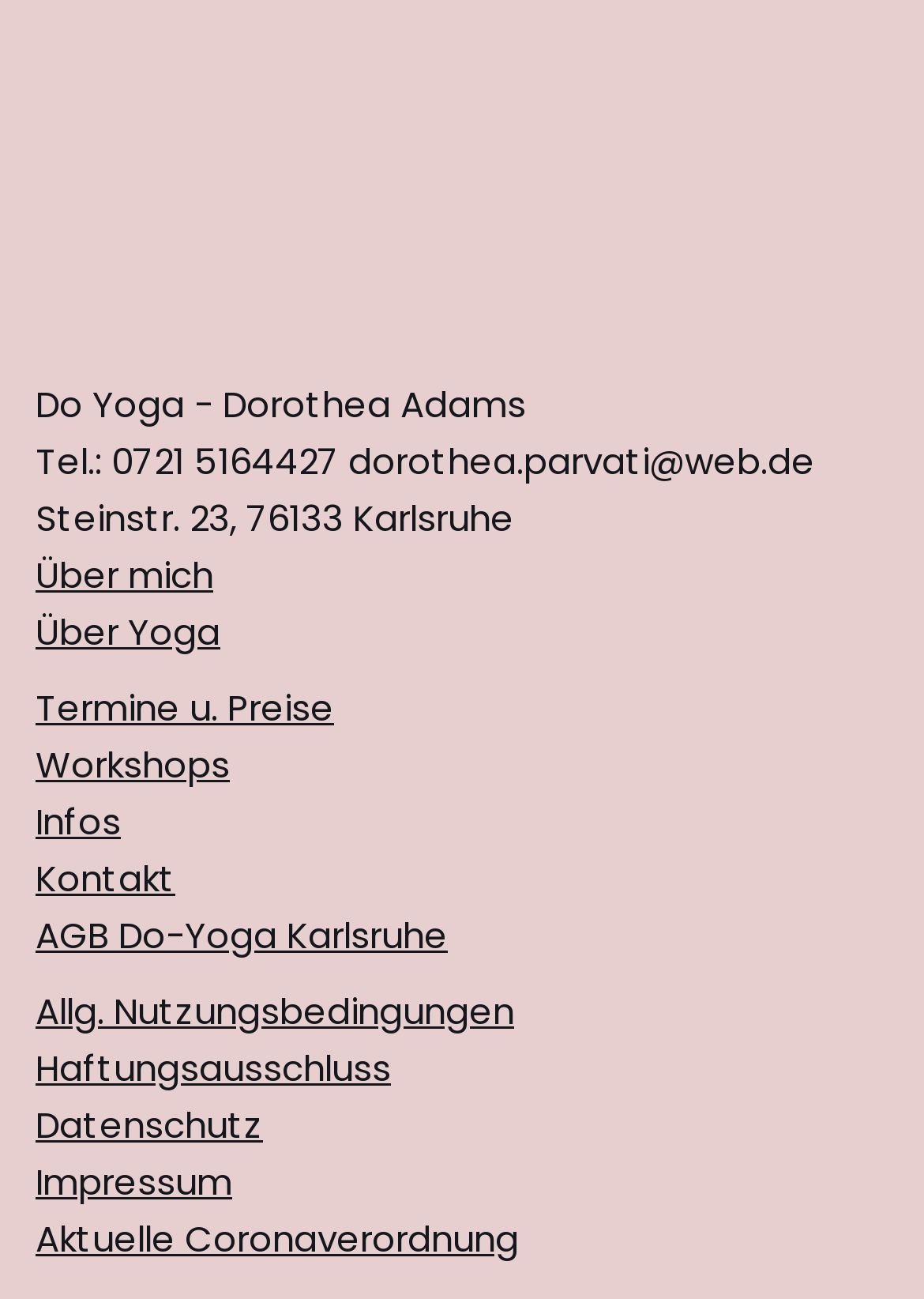How many links are there on the webpage?
Provide a fully detailed and comprehensive answer to the question.

I counted the number of link elements on the webpage, starting from 'Über mich' and ending at 'Aktuelle Coronaverordnung', and found a total of 12 links.